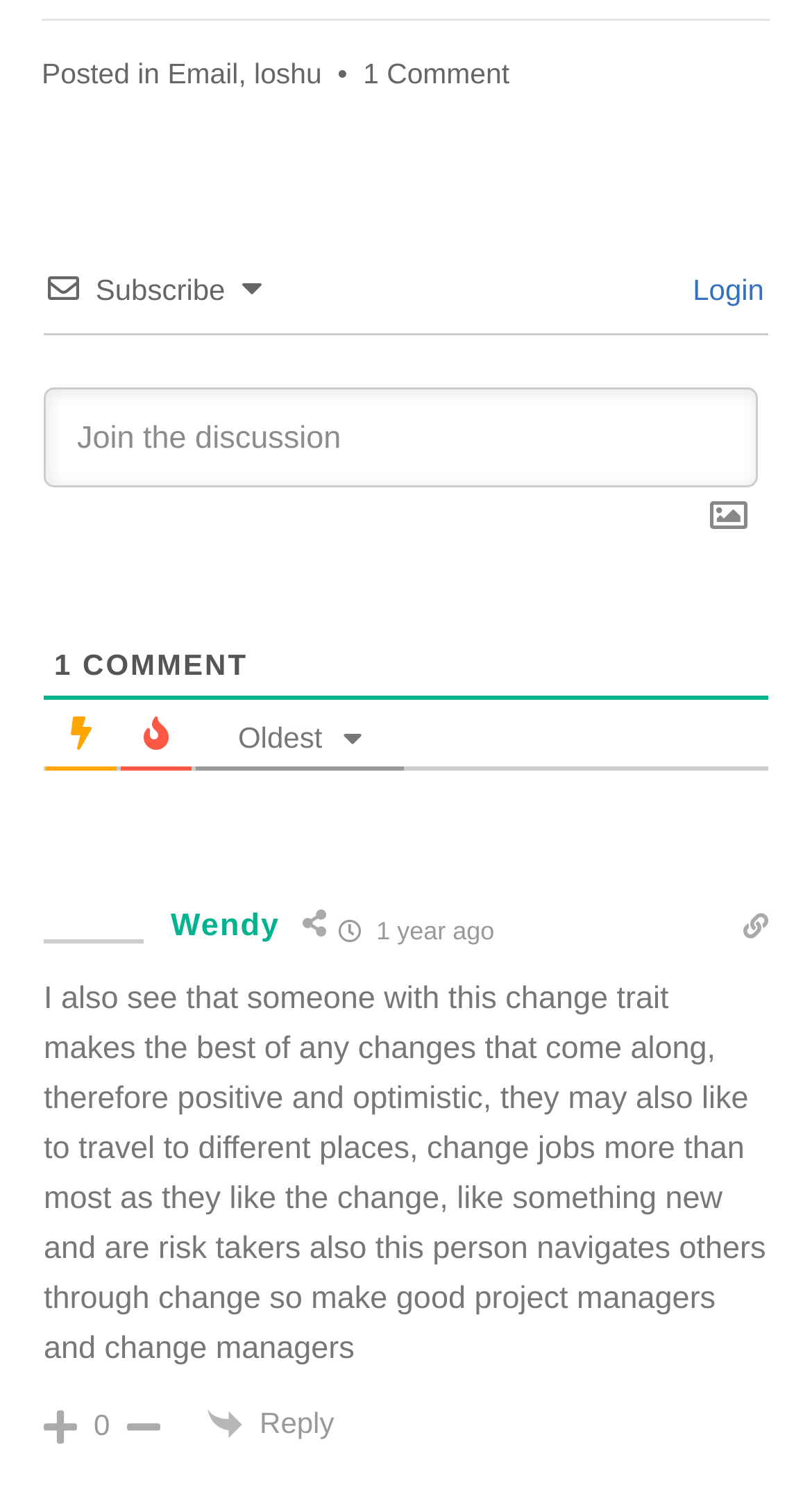Provide your answer in one word or a succinct phrase for the question: 
What is the date of the article?

February 26, 2023